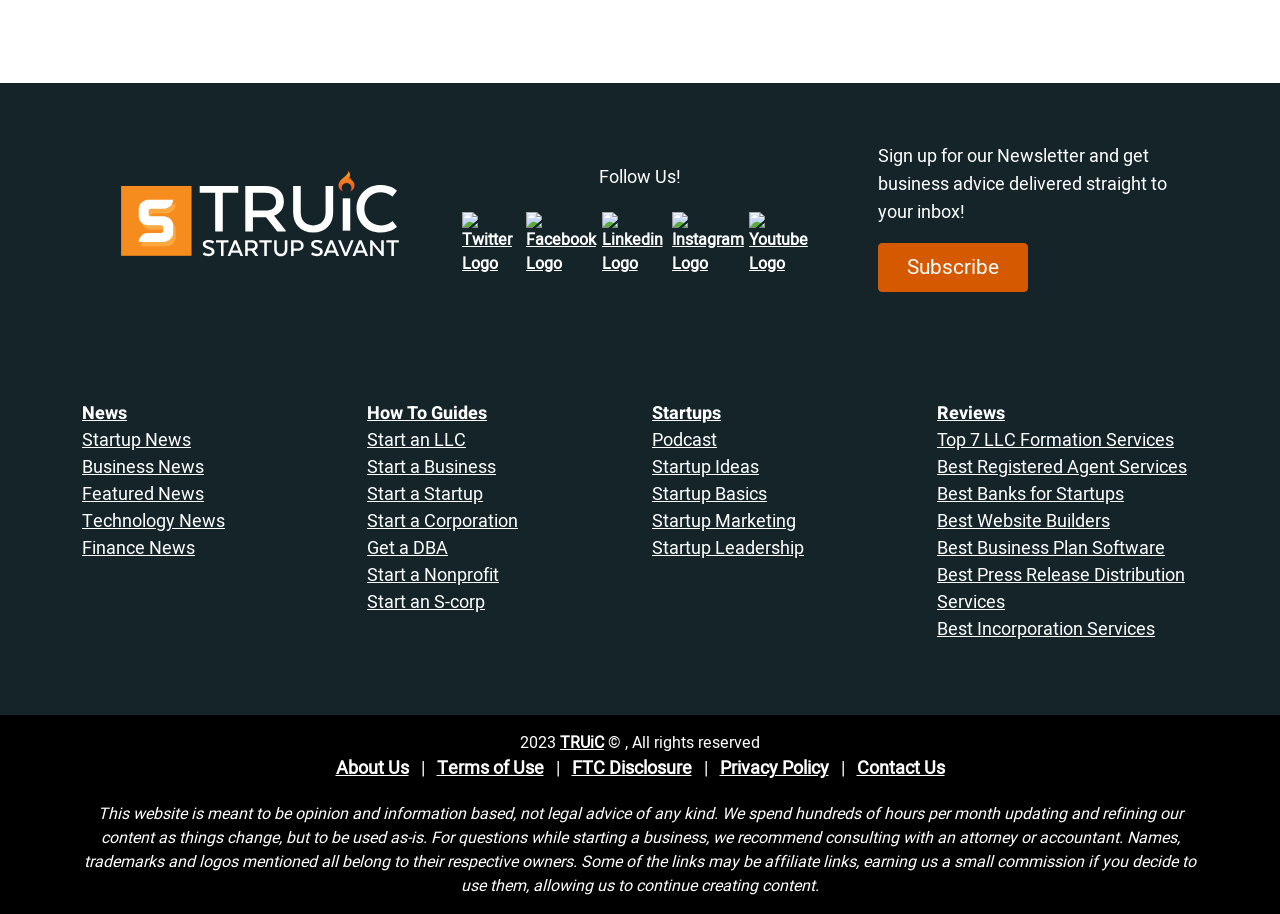Find the bounding box of the element with the following description: "Best Registered Agent Services". The coordinates must be four float numbers between 0 and 1, formatted as [left, top, right, bottom].

[0.732, 0.497, 0.927, 0.526]